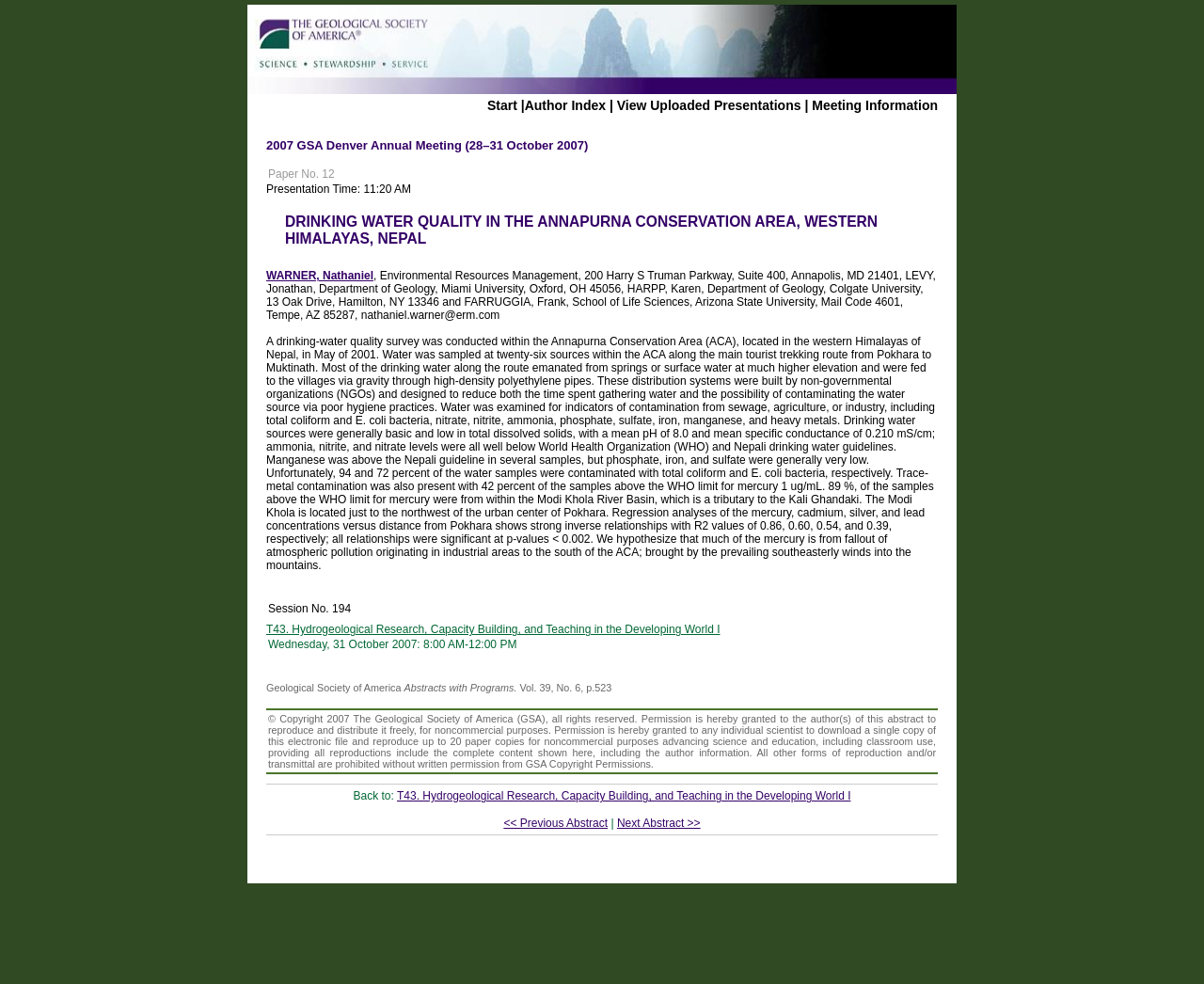Locate and extract the text of the main heading on the webpage.

2007 GSA Denver Annual Meeting (28–31 October 2007)